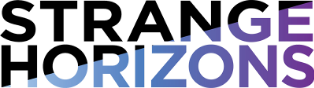Provide a thorough description of the image.

The image features the logo of "Strange Horizons," an online magazine known for publishing speculative fiction, including science fiction and fantasy. The logo showcases the magazine's name in bold, stylized typography, with "STRANGE" in black and "HORIZONS" in a gradient of blue and purple hues. This vibrant design reflects the magazine's focus on imaginative and groundbreaking narratives, emphasizing a sense of creativity and exploration. The overall aesthetic is modern and eye-catching, aligning with the magazine's commitment to innovative storytelling and diverse voices in speculative literature.